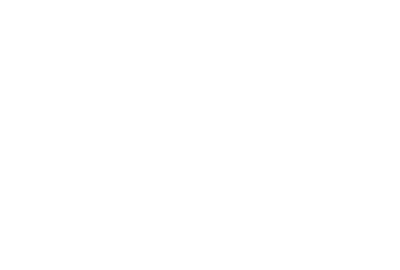Explain the image in a detailed and descriptive way.

The image features a serene landscape depicting individuals navigating a tranquil hiking trail, conveying a sense of enjoyment and camaraderie in nature. This picturesque scene emphasizes the thrill of outdoor exploration, particularly for beginners, highlighting their journey of gaining confidence on the Appalachian Trail (A.T.). The accompanying text describes the experience of completing a beginner's hike, showcasing the importance of building confidence while engaging with the beautiful wilderness. This image evokes the spirit of adventure and the enriching experiences that come with discovering the great outdoors.